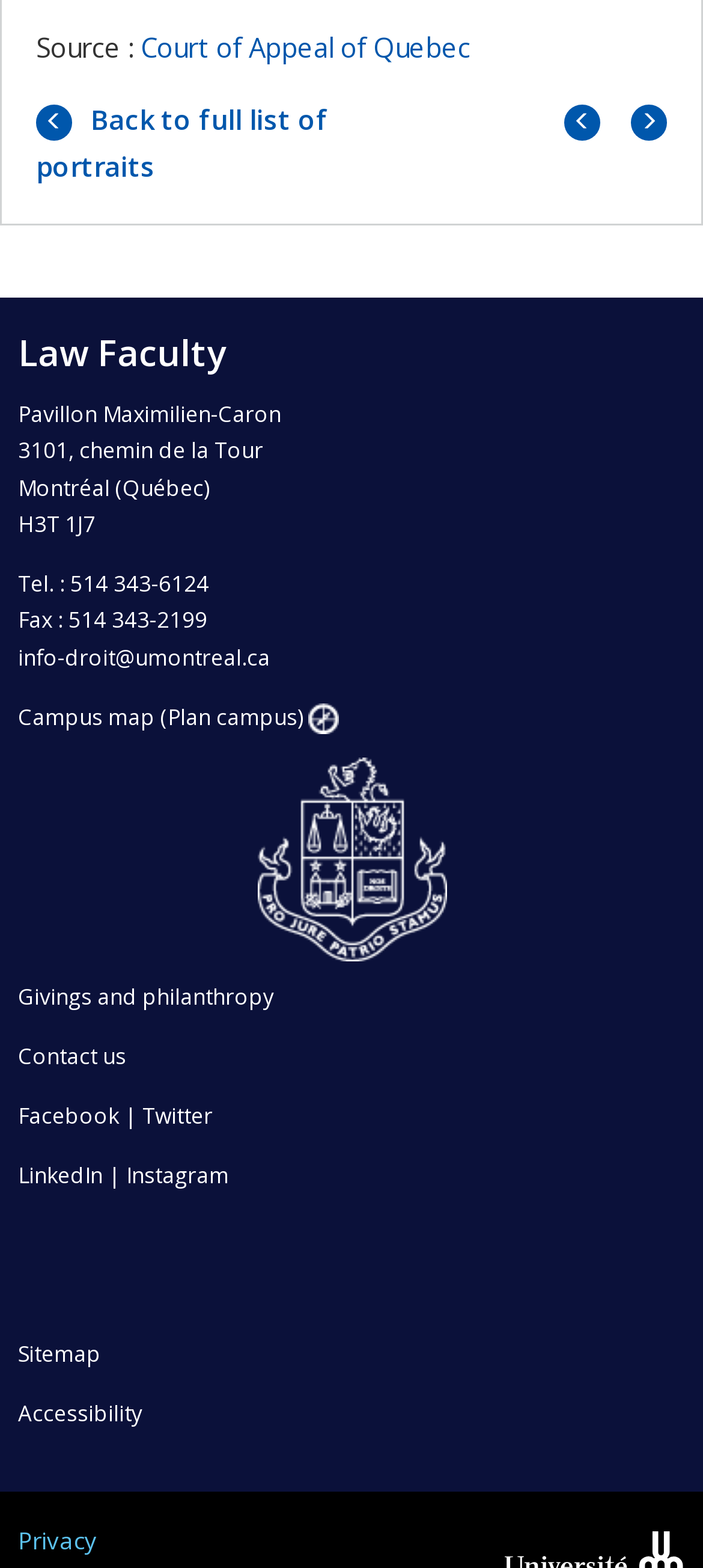Answer the question briefly using a single word or phrase: 
What is the phone number of the faculty?

514 343-6124